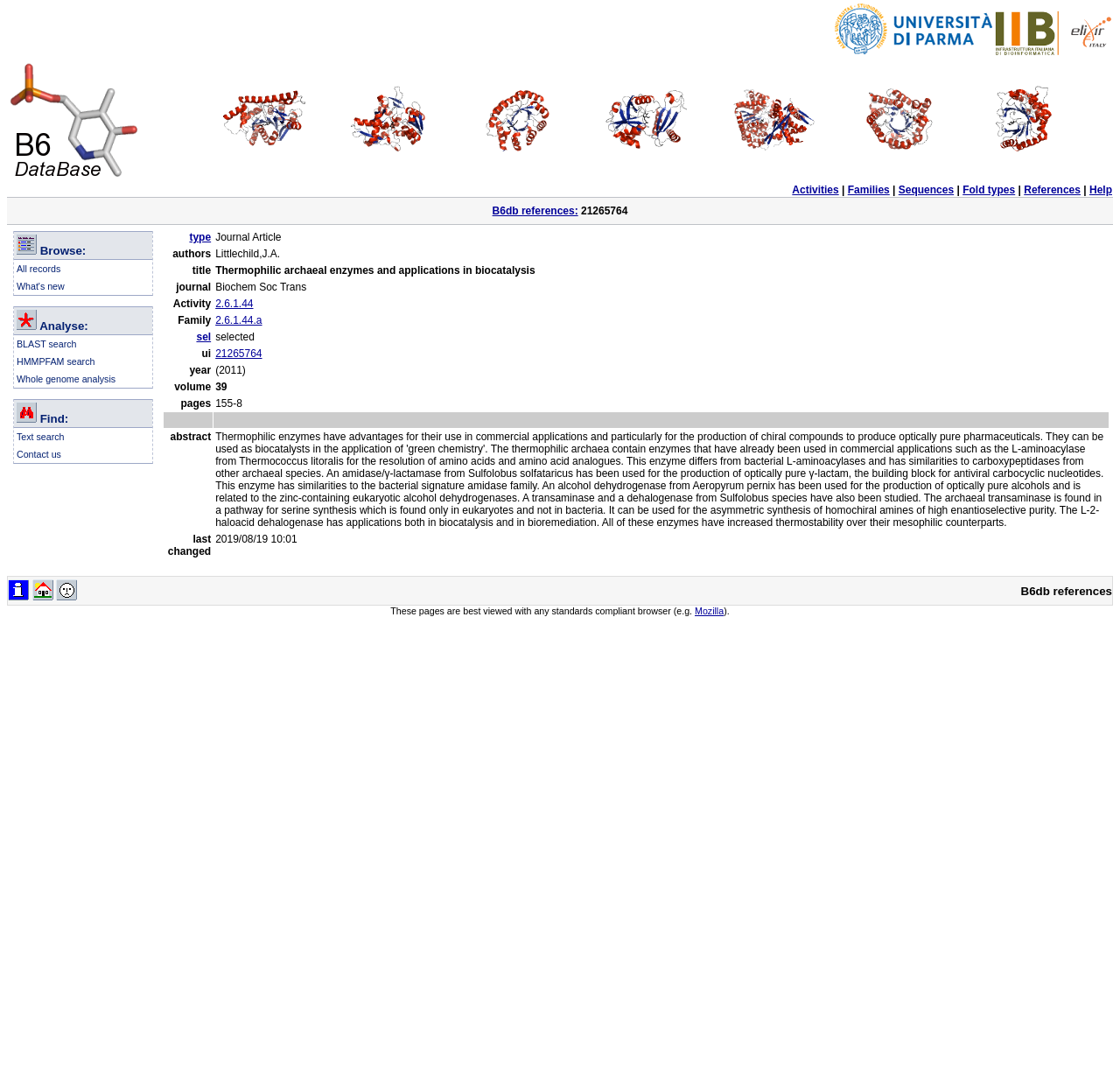How many fold types are listed?
Please use the image to provide a one-word or short phrase answer.

7